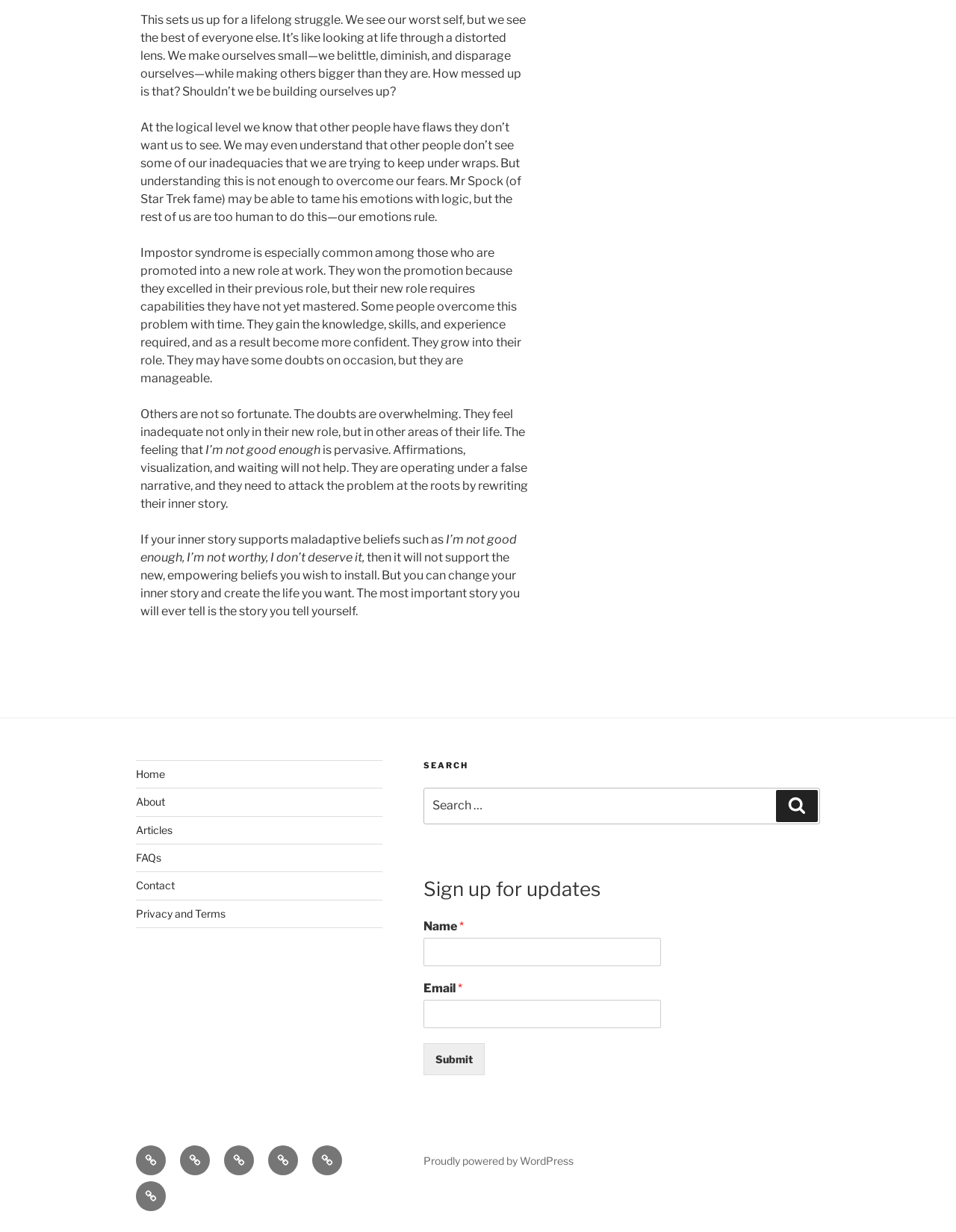Determine the bounding box coordinates for the element that should be clicked to follow this instruction: "Check the footer social links". The coordinates should be given as four float numbers between 0 and 1, in the format [left, top, right, bottom].

[0.142, 0.93, 0.4, 0.988]